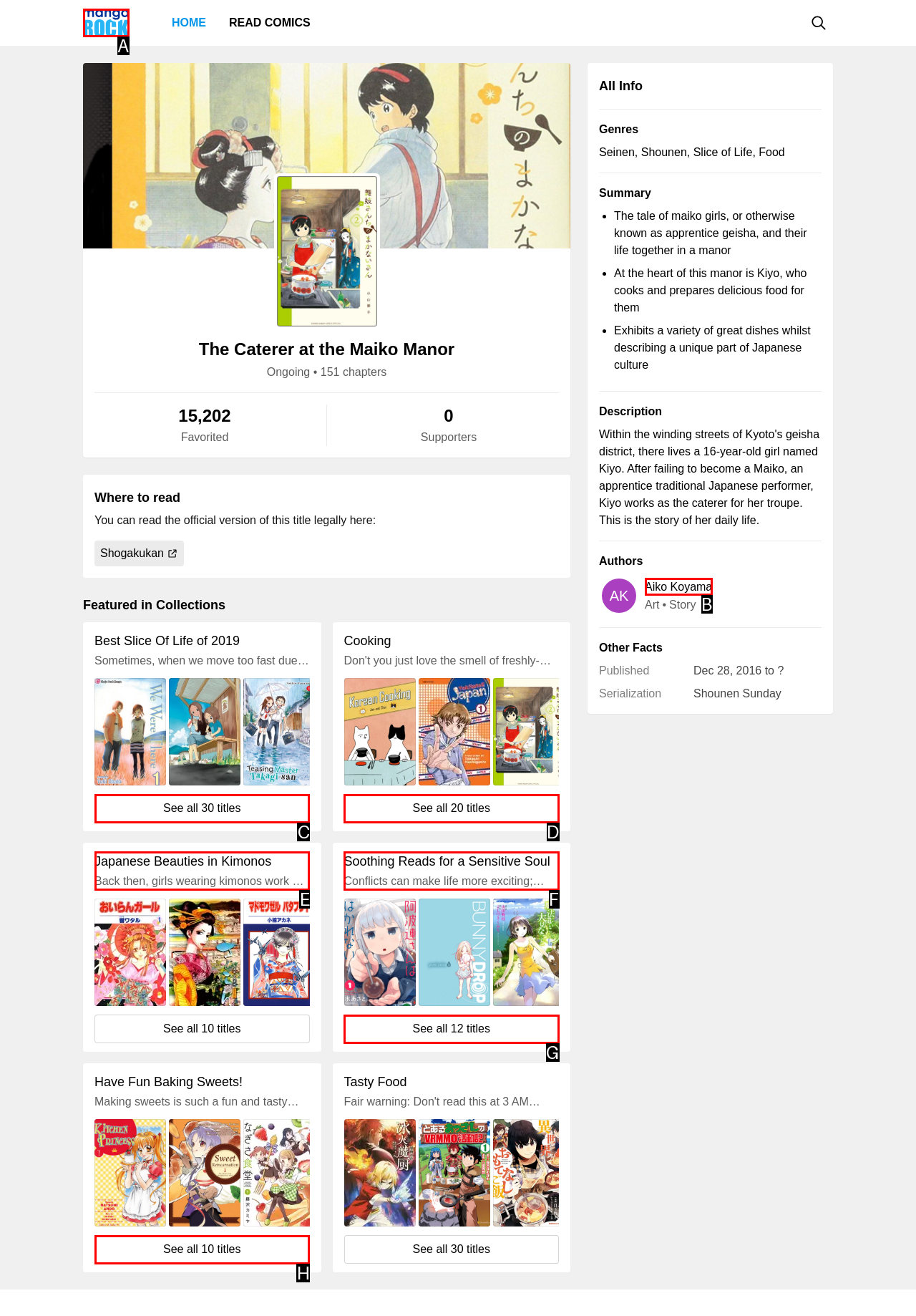Point out the UI element to be clicked for this instruction: Go to Facebook page. Provide the answer as the letter of the chosen element.

None